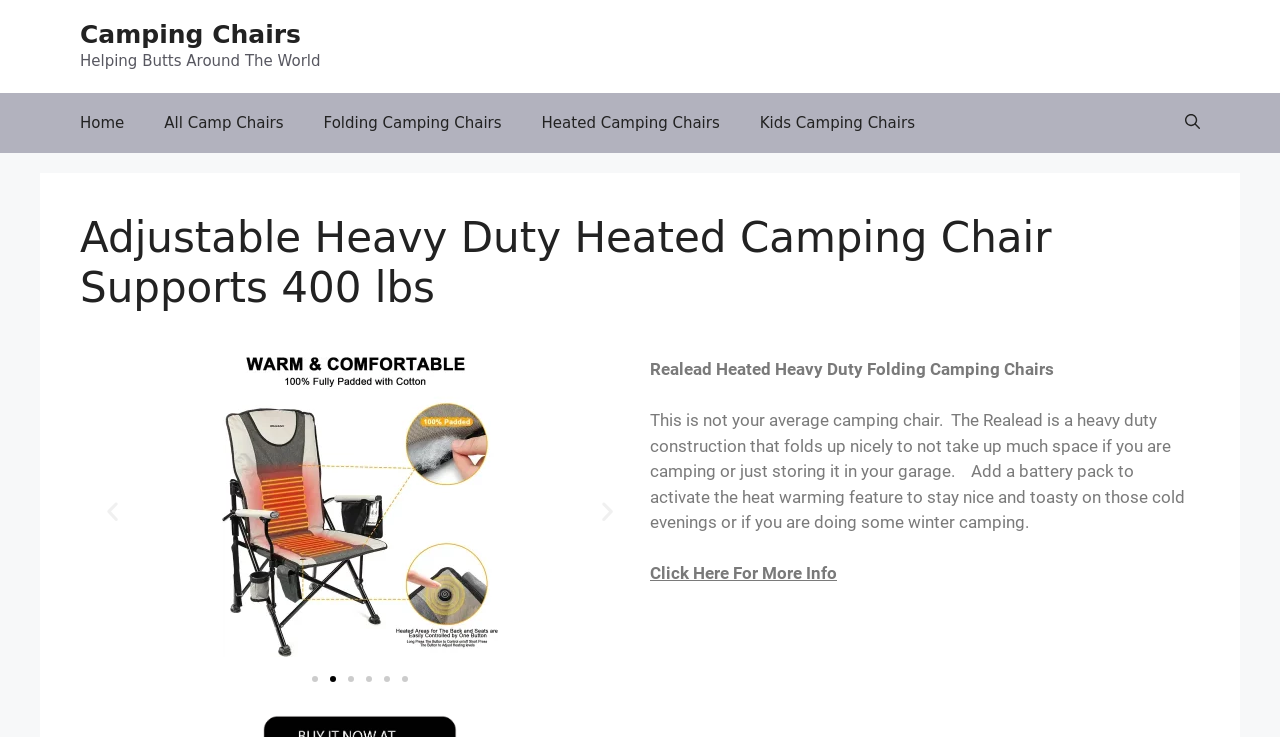Please provide a comprehensive answer to the question below using the information from the image: What is the position of the link 'Home' in the navigation bar?

I found the answer by looking at the link elements in the navigation bar. The link 'Home' has a bounding box coordinate of [0.047, 0.126, 0.113, 0.207], which suggests that it is the leftmost link in the navigation bar.